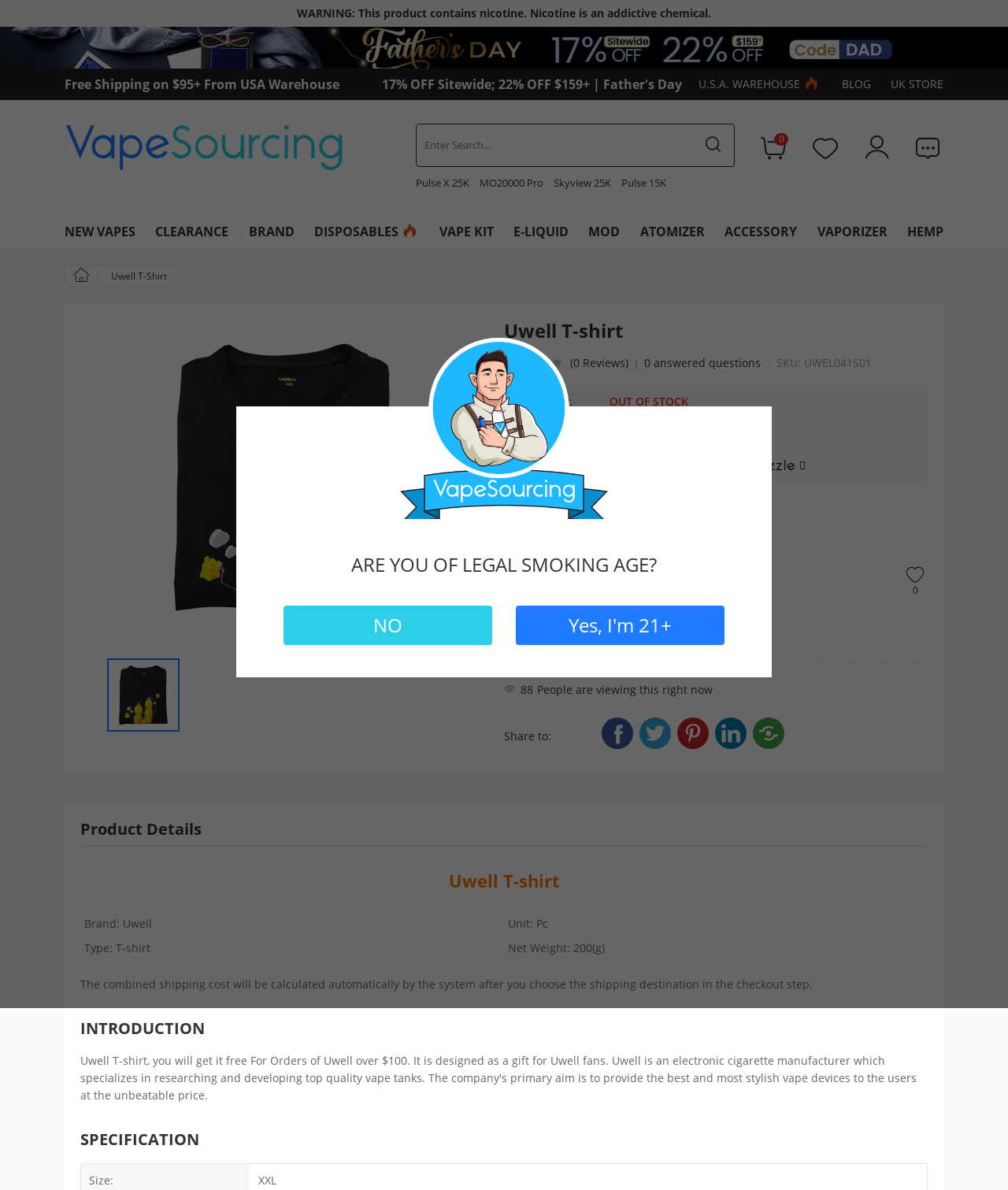Identify the bounding box coordinates of the section that should be clicked to achieve the task described: "View Uwell T-shirt details".

[0.126, 0.269, 0.438, 0.534]